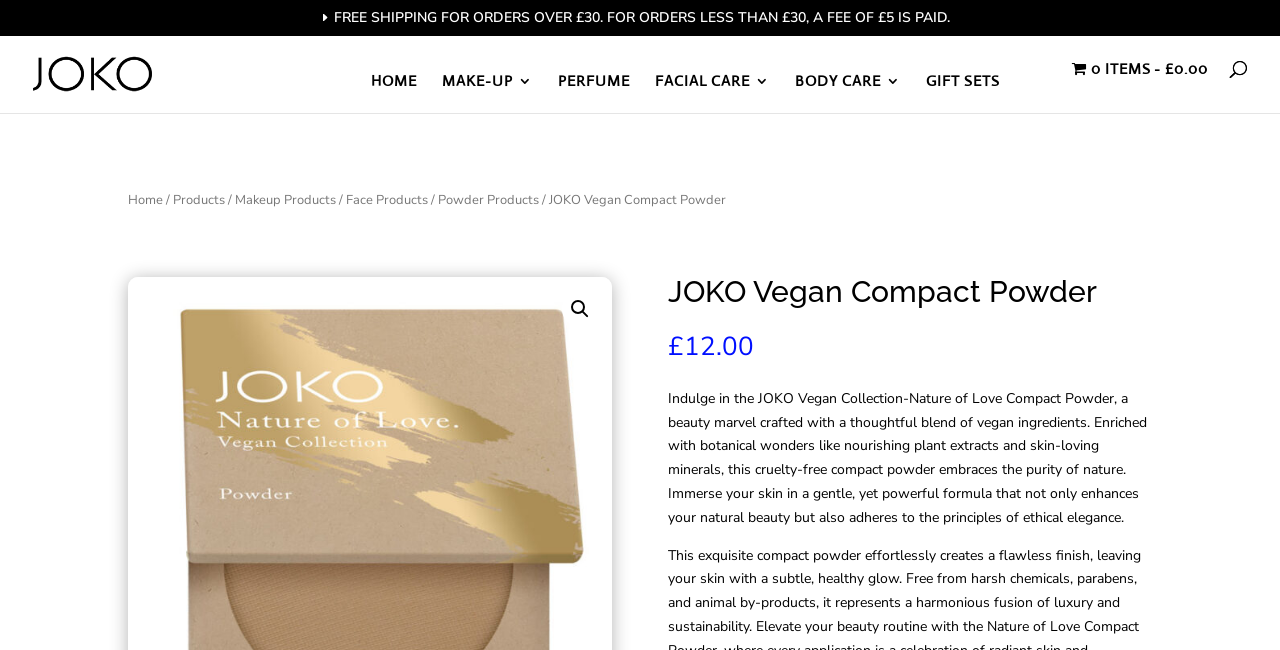Find and specify the bounding box coordinates that correspond to the clickable region for the instruction: "Click on the JOKO Make-up logo".

[0.026, 0.055, 0.193, 0.173]